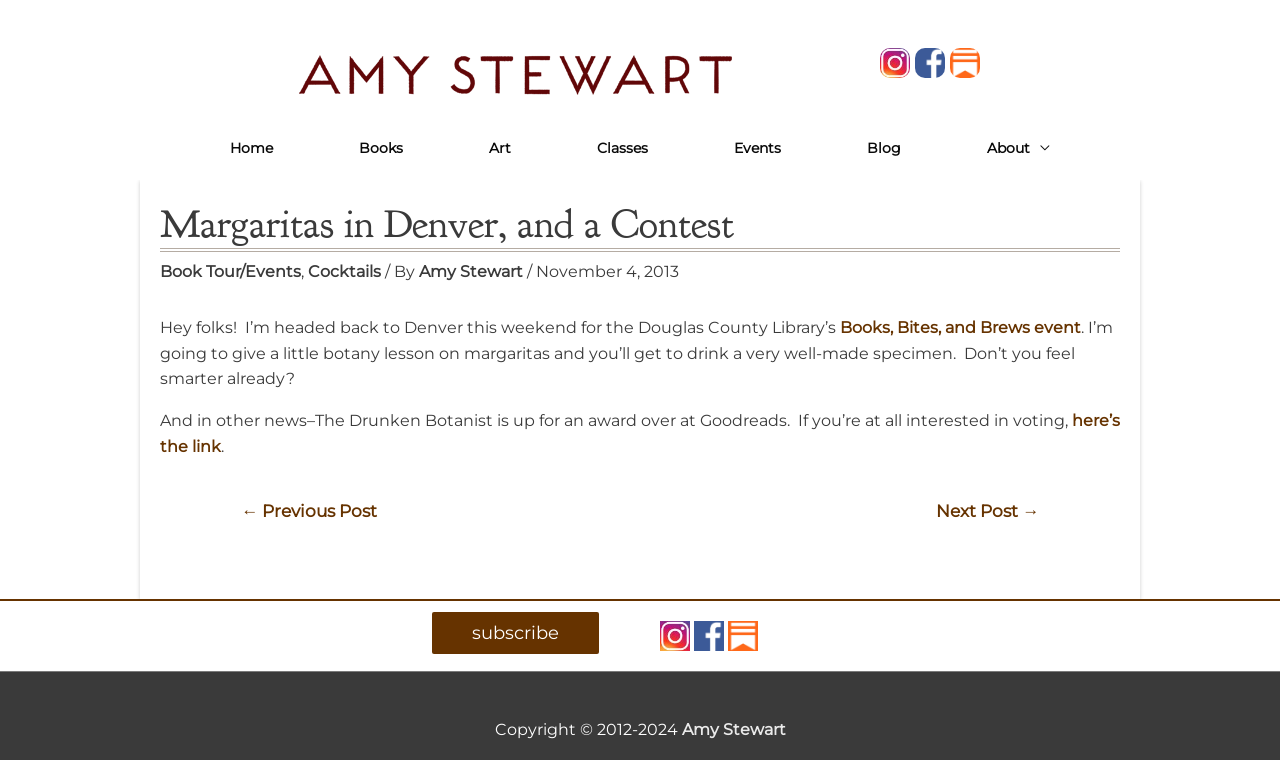Highlight the bounding box coordinates of the element you need to click to perform the following instruction: "Subscribe to the newsletter."

[0.337, 0.805, 0.468, 0.86]